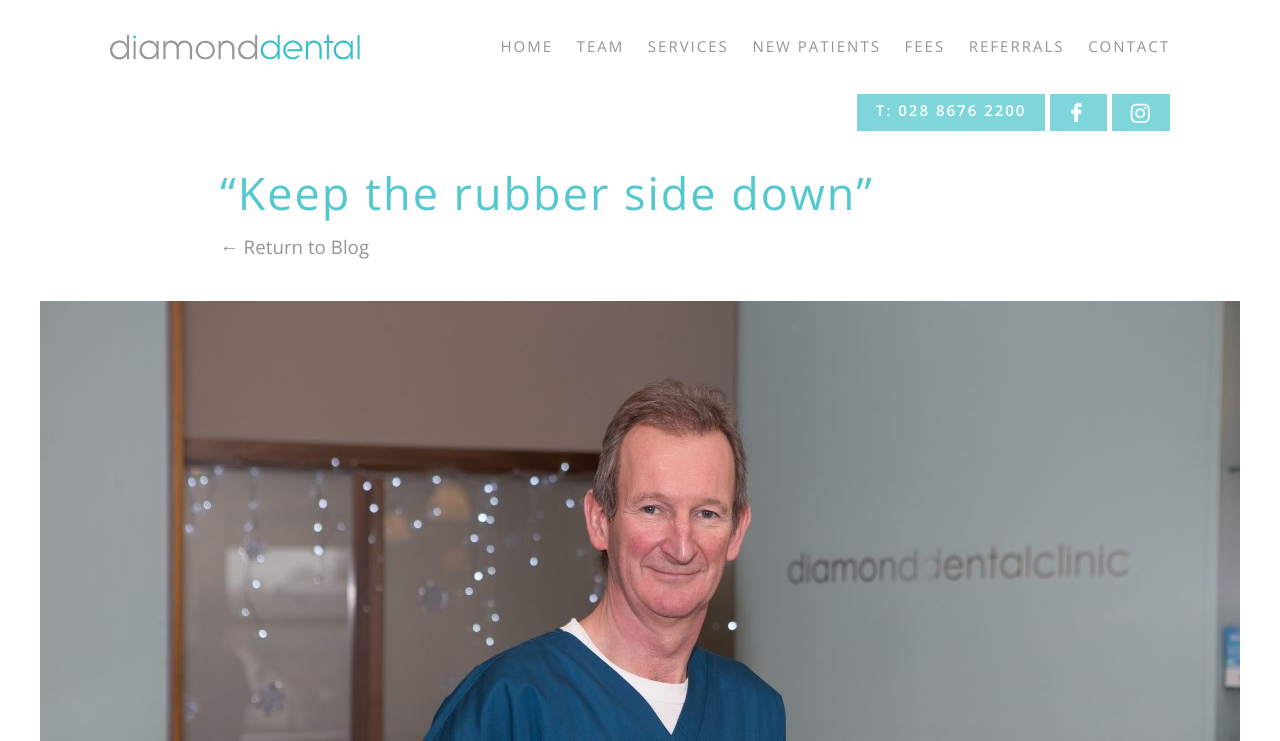Please mark the clickable region by giving the bounding box coordinates needed to complete this instruction: "Return to Blog".

[0.172, 0.317, 0.288, 0.351]